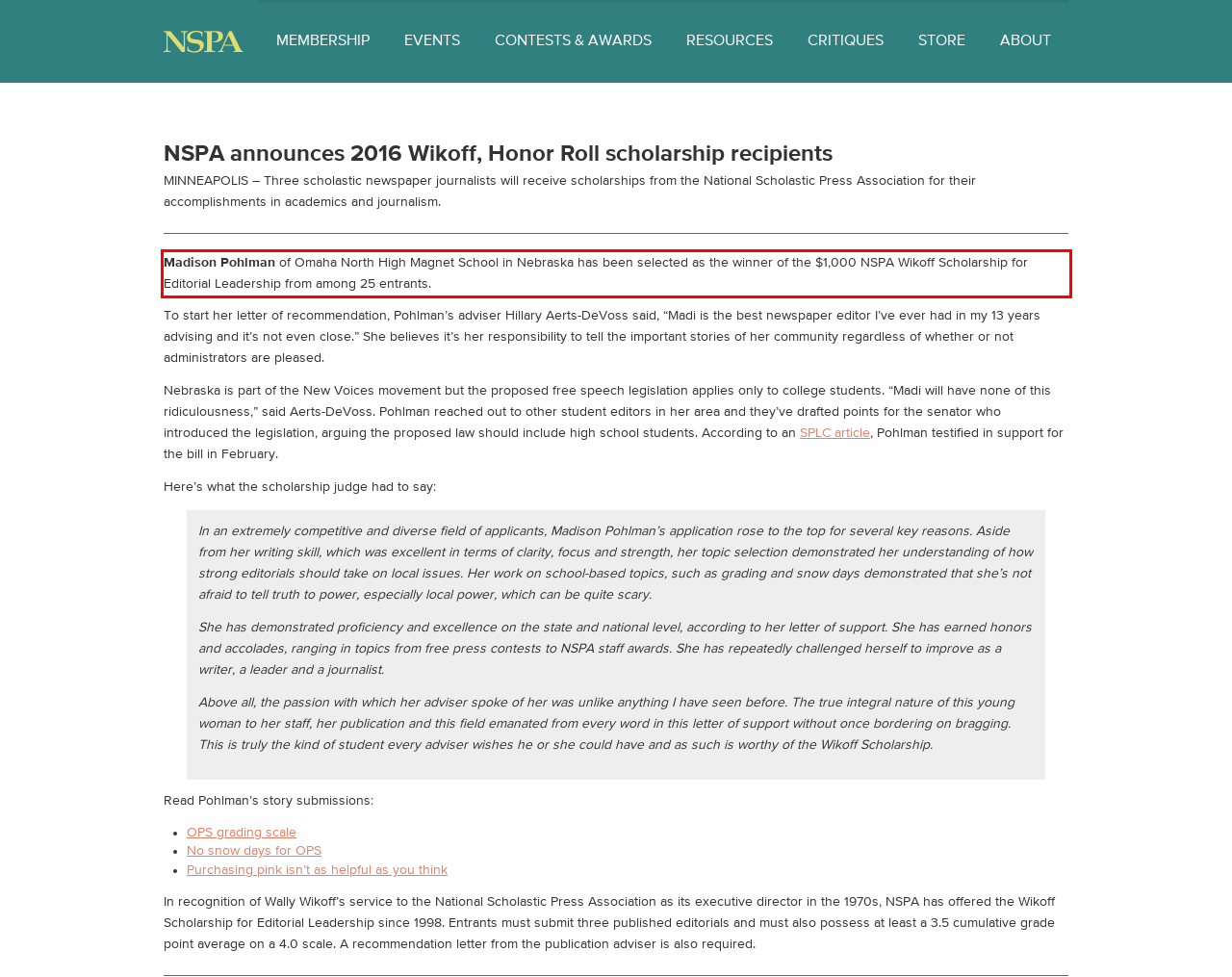Given a screenshot of a webpage, locate the red bounding box and extract the text it encloses.

Madison Pohlman of Omaha North High Magnet School in Nebraska has been selected as the winner of the $1,000 NSPA Wikoff Scholarship for Editorial Leadership from among 25 entrants.